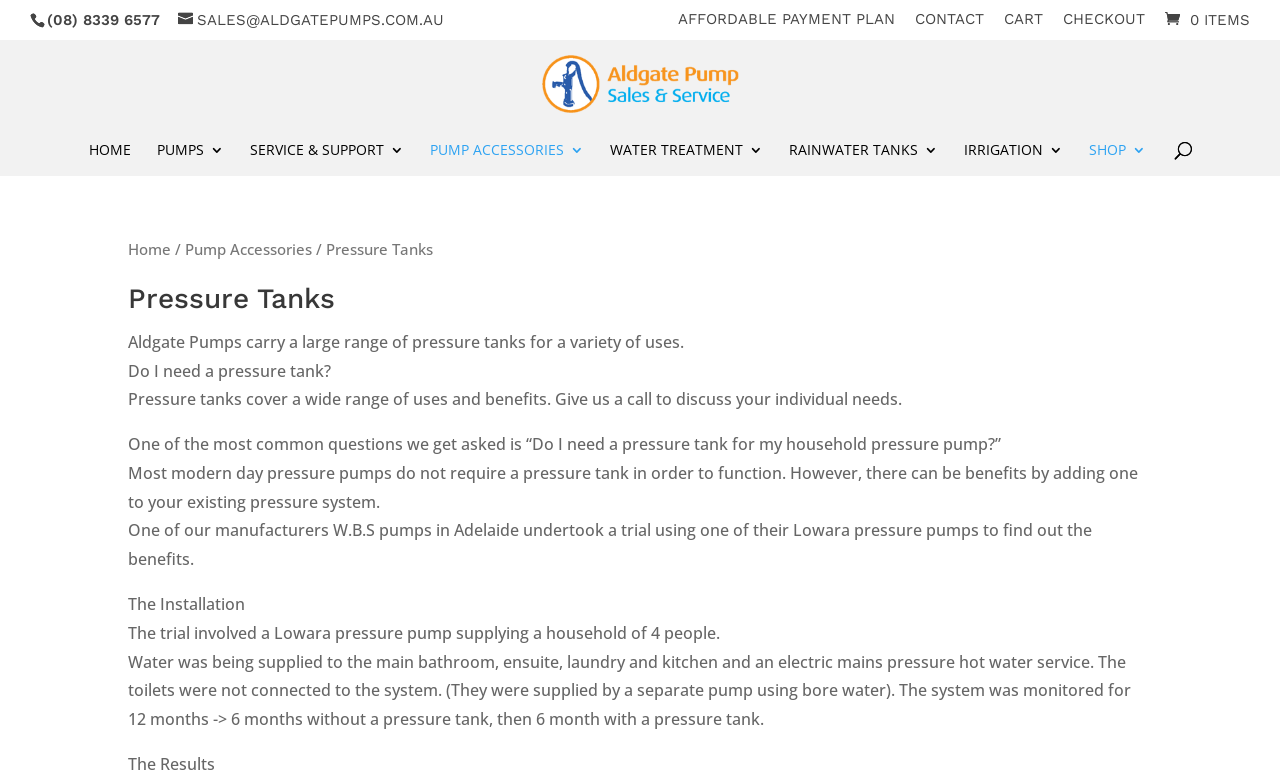Based on the visual content of the image, answer the question thoroughly: What is the name of the manufacturer mentioned on the webpage?

I found the answer by reading the static text elements on the webpage. The text mentions that one of the manufacturers, W.B.S pumps in Adelaide, undertook a trial to find out the benefits of using a pressure tank.